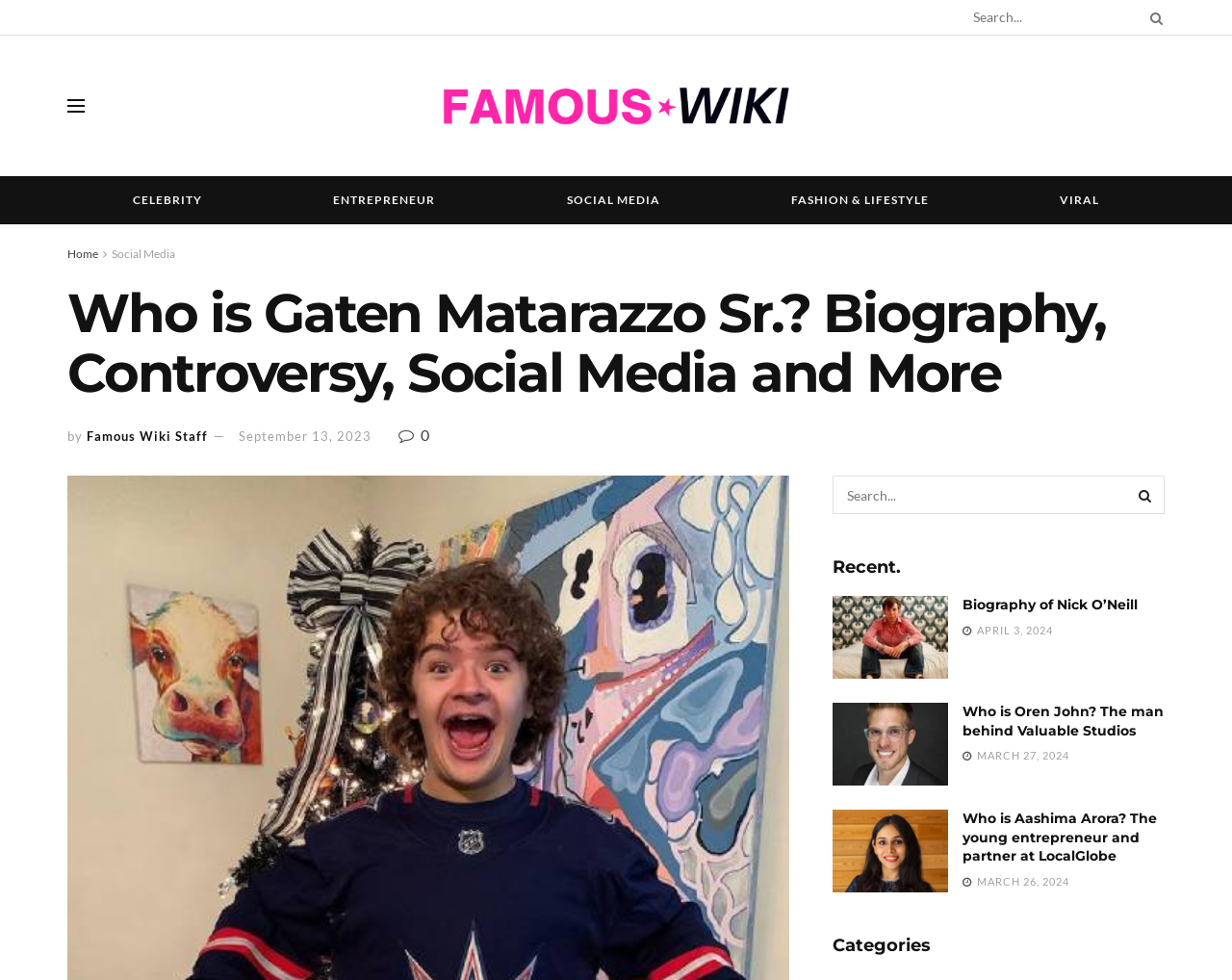Who wrote the article 'Who is Gaten Matarazzo Sr.? Biography, Controversy, Social Media and More'?
Please utilize the information in the image to give a detailed response to the question.

I determined the author of the article by looking at the link with the text 'Famous Wiki Staff' which is likely the author of the article.